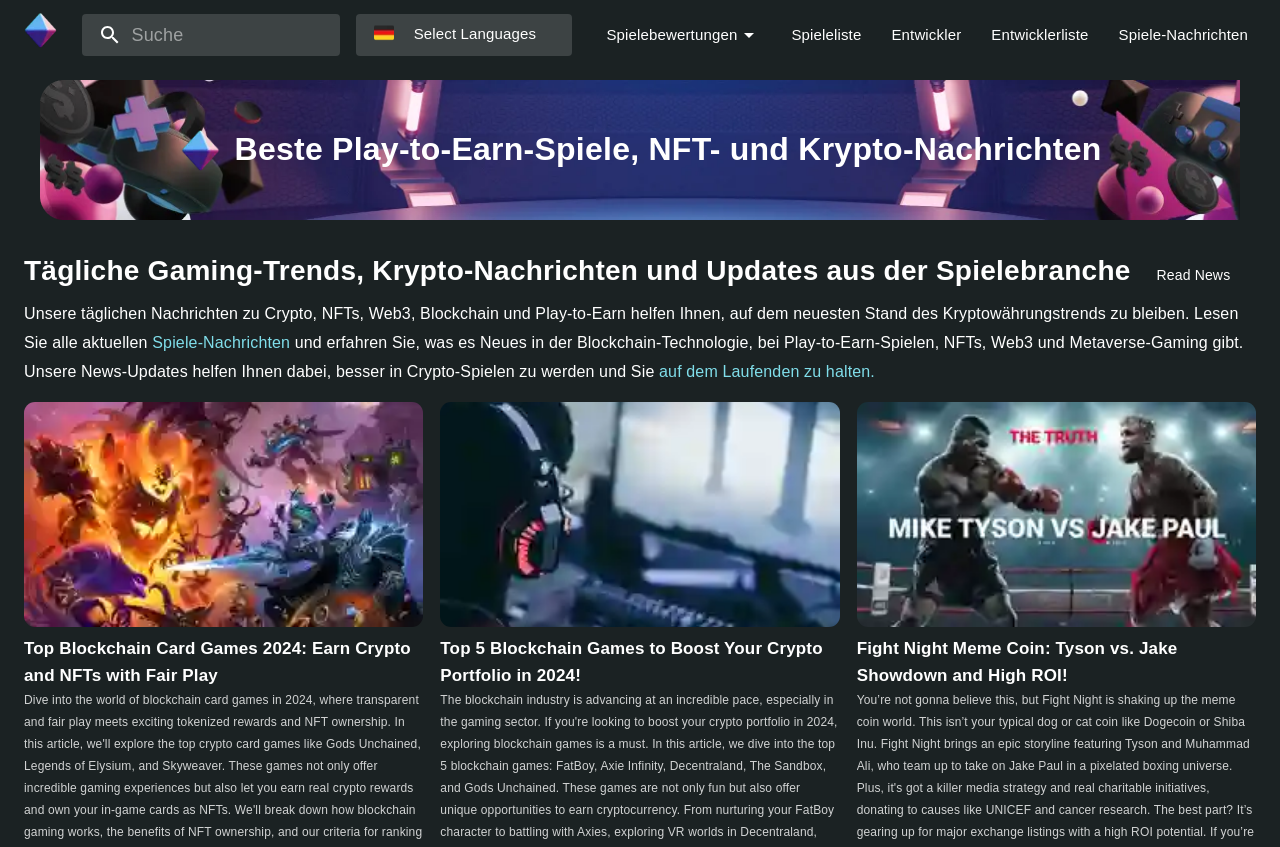What is the main topic of this webpage?
Please provide a comprehensive answer based on the details in the screenshot.

Based on the webpage's content, including the headings and links, it appears that the main topic of this webpage is blockchain games, specifically play-to-earn games, NFTs, and crypto news.